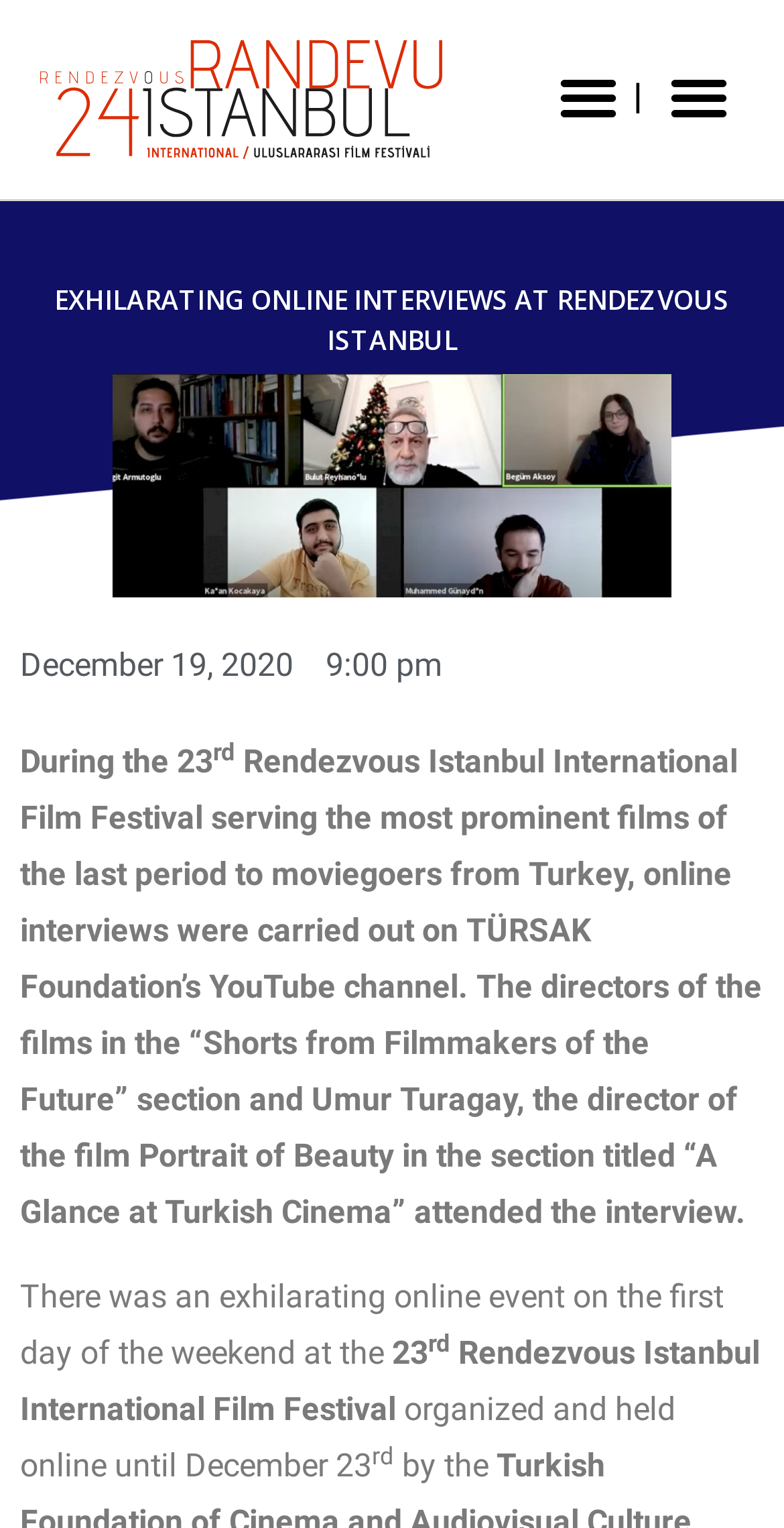Please respond to the question with a concise word or phrase:
What is the name of the film festival?

Rendezvous Istanbul International Film Festival